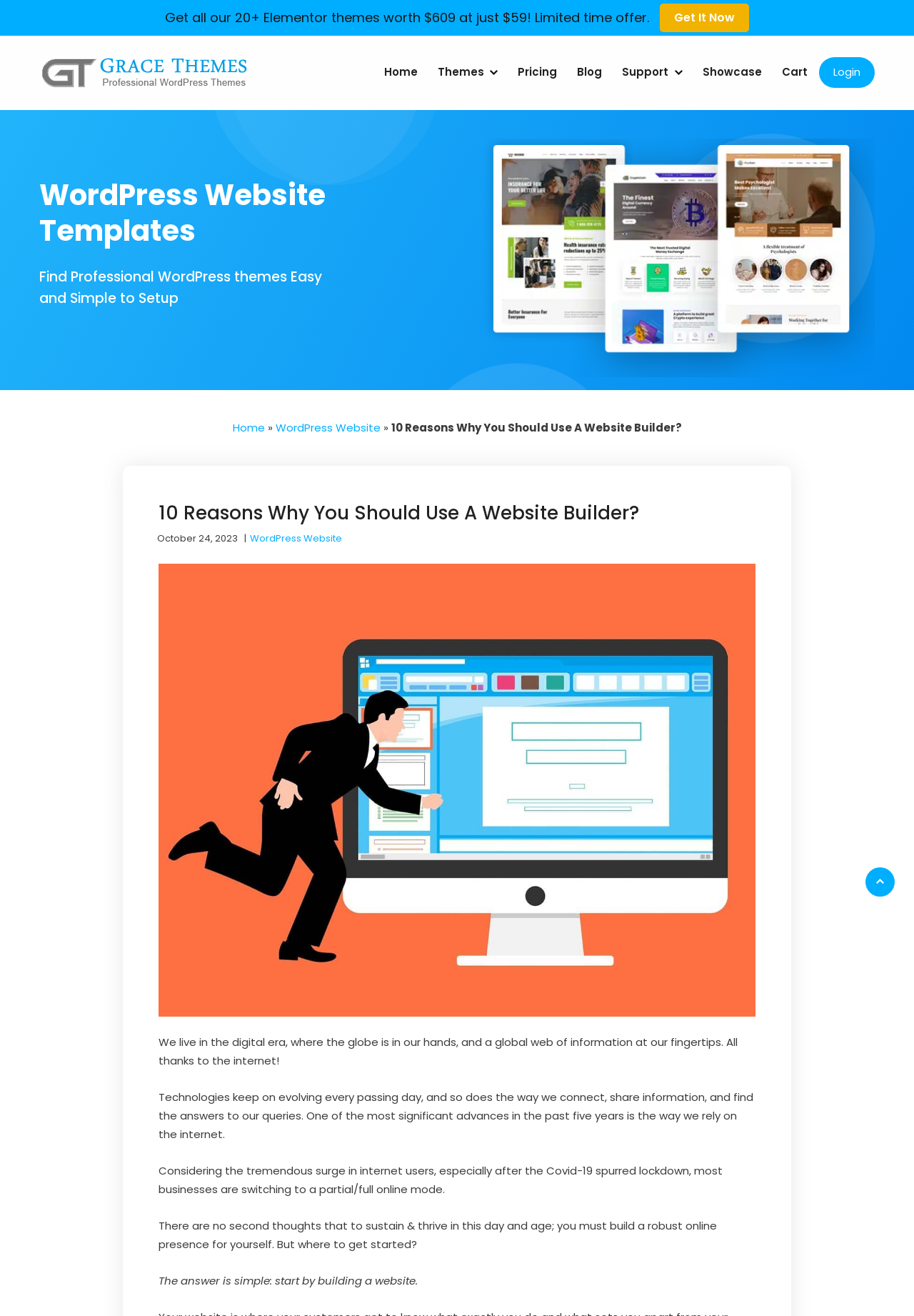Reply to the question below using a single word or brief phrase:
What is the limited time offer?

Get 20+ Elementor themes worth $609 at $59